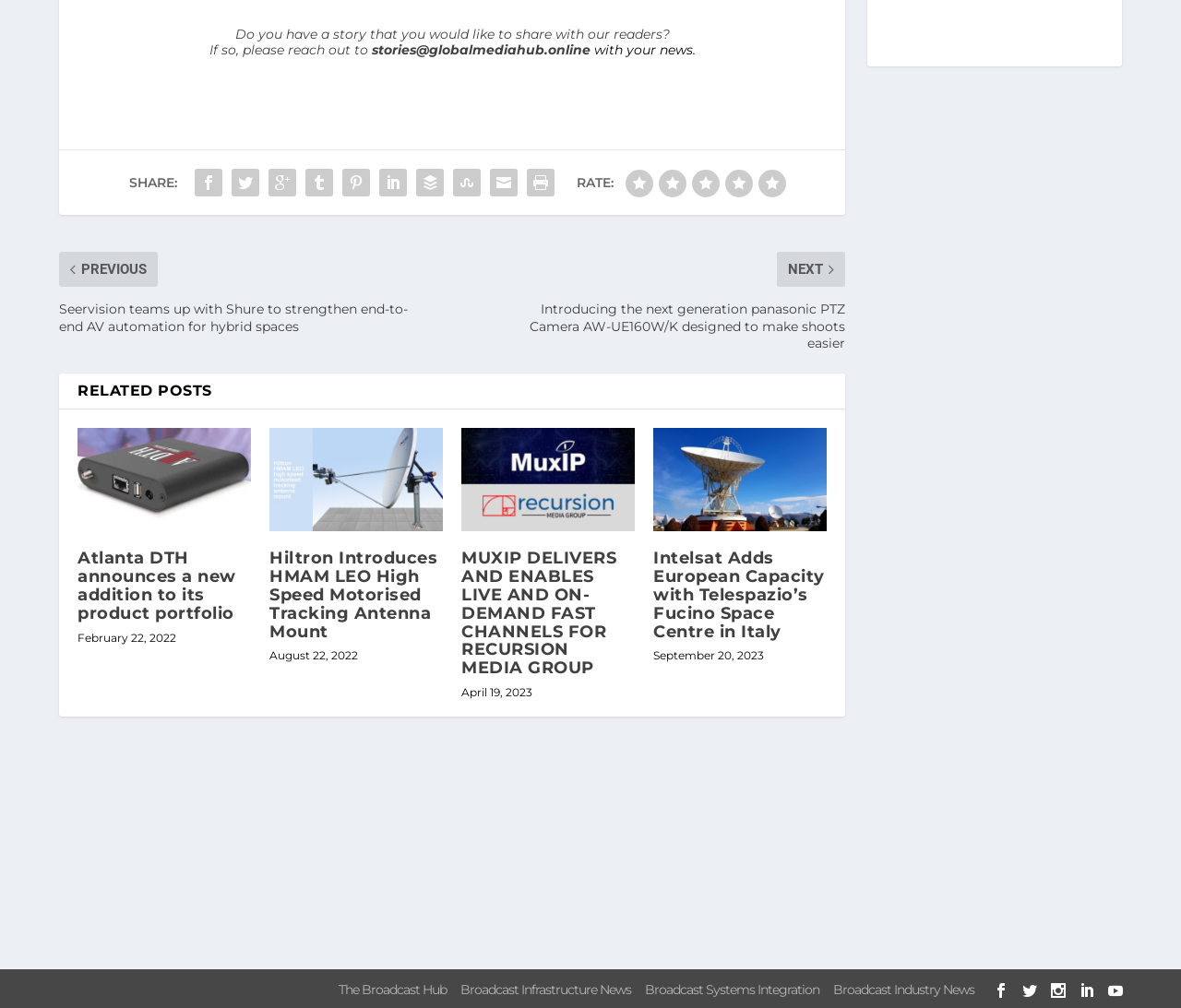What is the purpose of the 'SHARE:' section?
Using the image, give a concise answer in the form of a single word or short phrase.

Sharing news